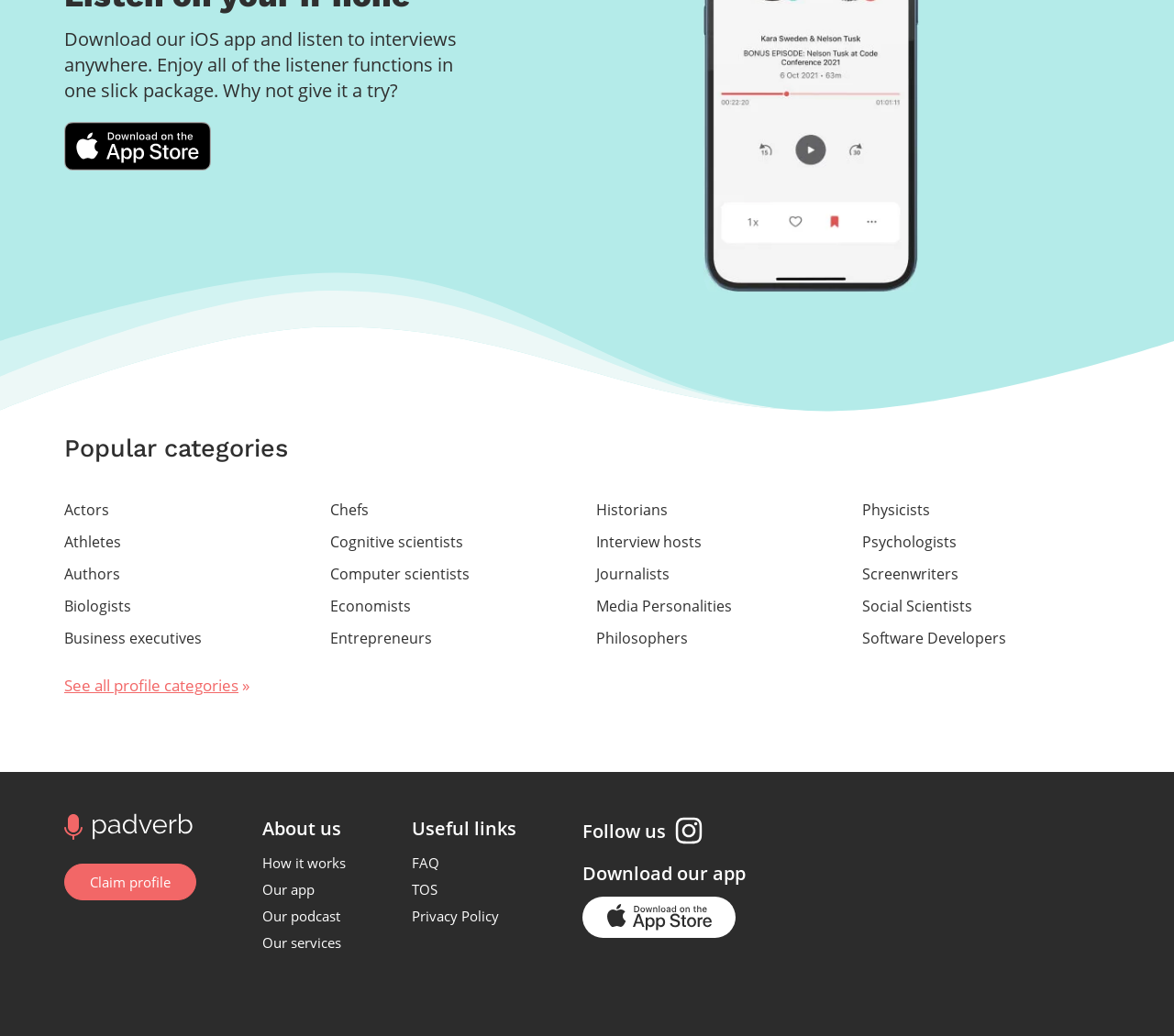Determine the bounding box coordinates of the clickable region to carry out the instruction: "Download Padverb on the App Store".

[0.055, 0.117, 0.18, 0.165]